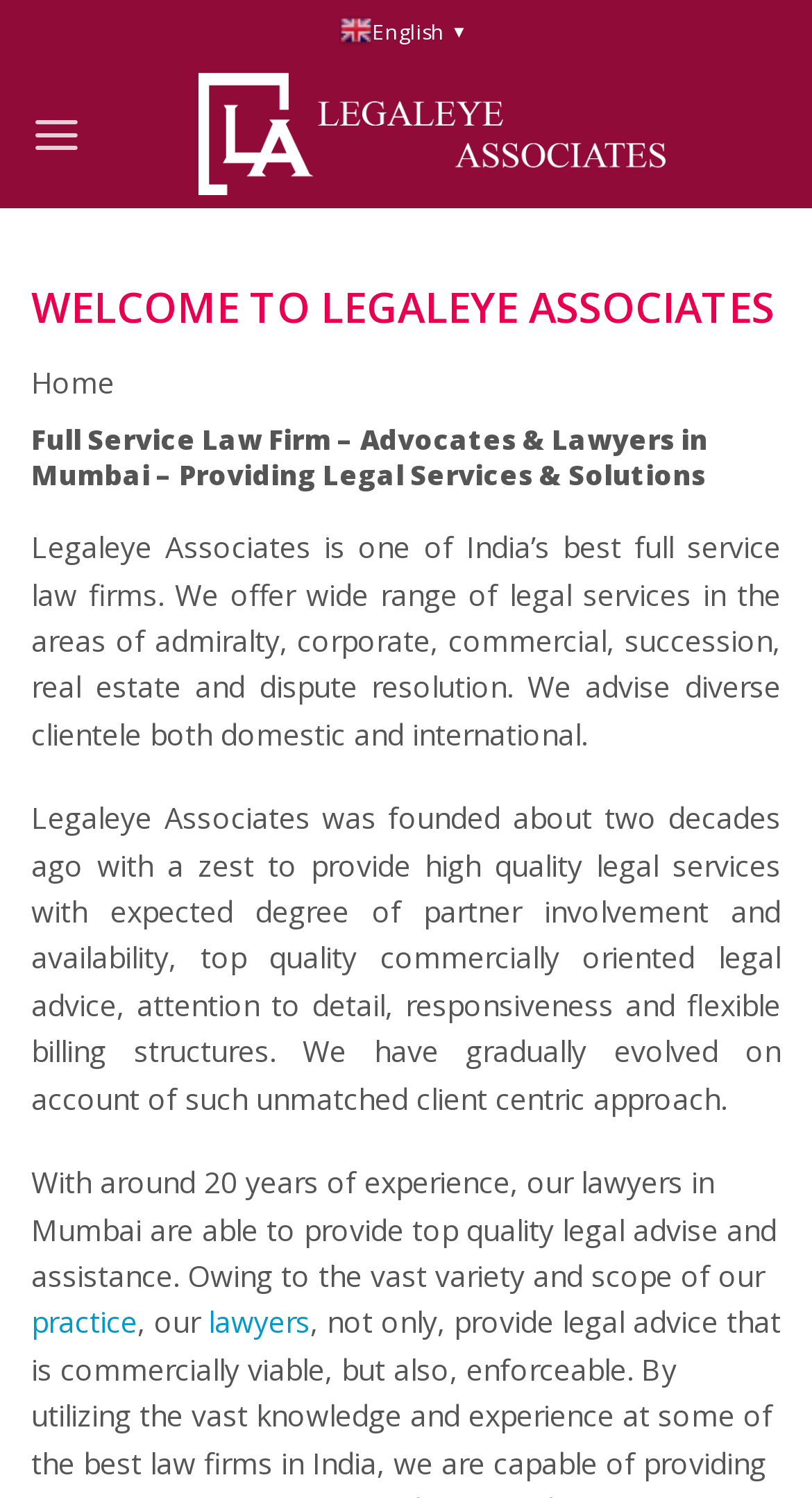What is the language of the webpage?
Please respond to the question with as much detail as possible.

I found this information by looking at the link element with the text 'en English ▼' which suggests that the webpage is in English language.